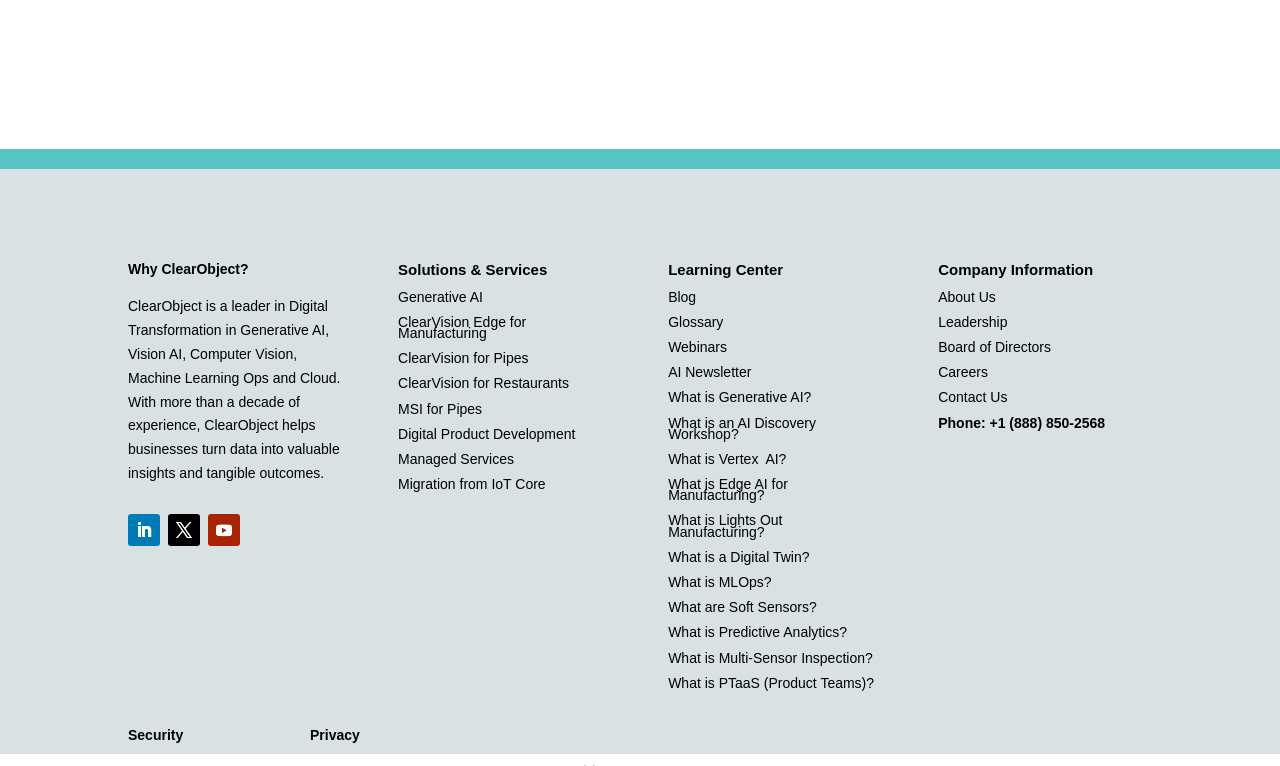Specify the bounding box coordinates for the region that must be clicked to perform the given instruction: "Type your name".

None